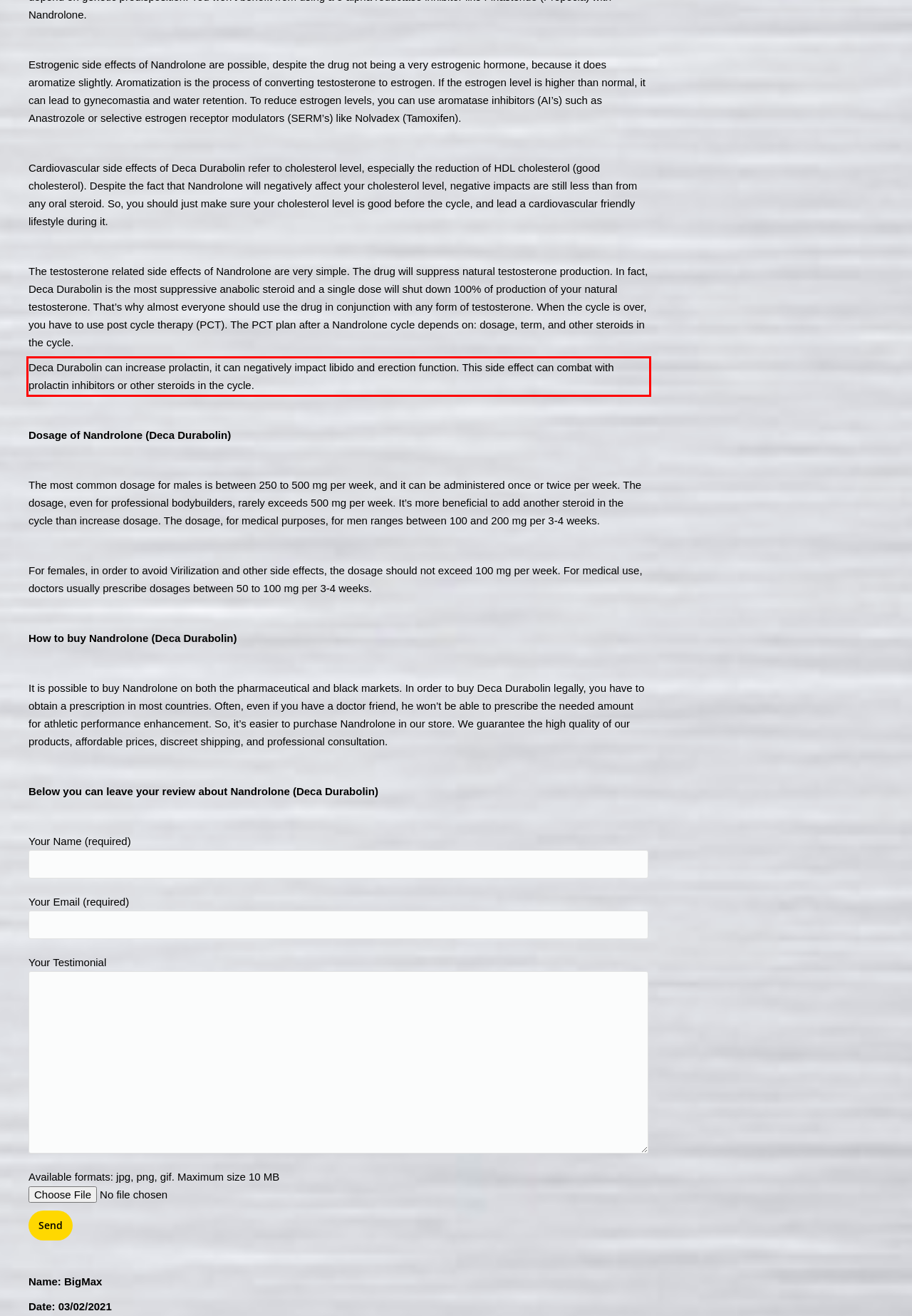In the screenshot of the webpage, find the red bounding box and perform OCR to obtain the text content restricted within this red bounding box.

Deca Durabolin can increase prolactin, it can negatively impact libido and erection function. This side effect can combat with prolactin inhibitors or other steroids in the cycle.